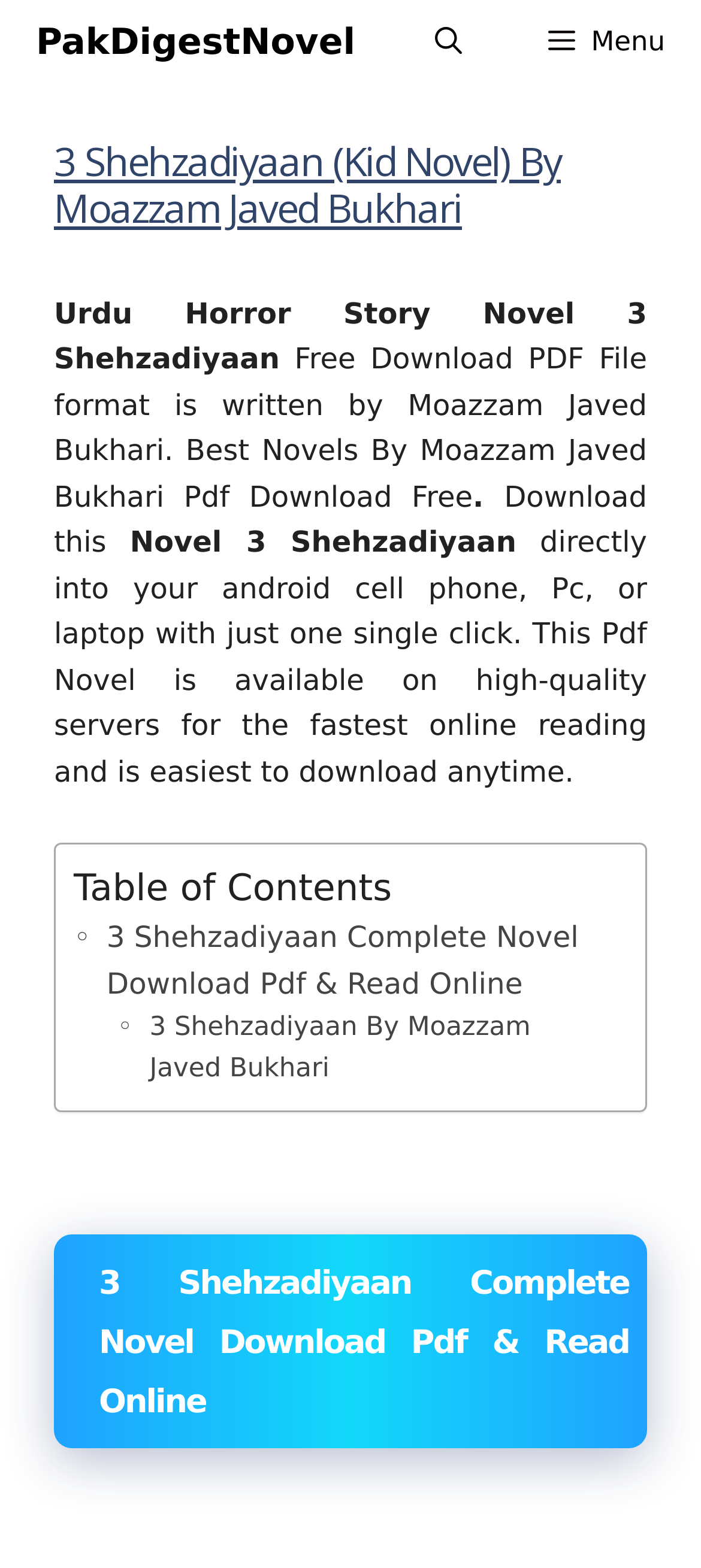Using the provided element description: "Menu", determine the bounding box coordinates of the corresponding UI element in the screenshot.

[0.72, 0.0, 1.0, 0.053]